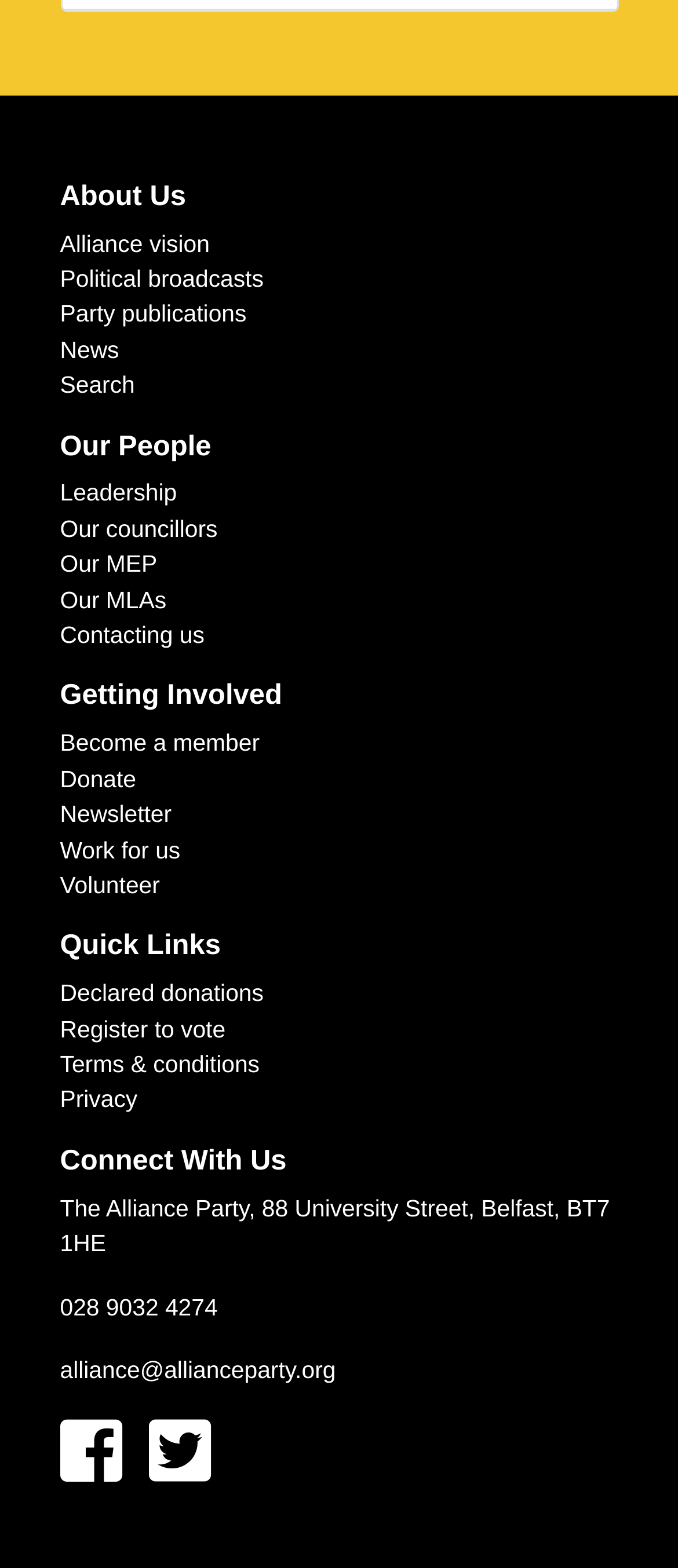Determine the bounding box coordinates of the region that needs to be clicked to achieve the task: "Become a member".

[0.088, 0.466, 0.383, 0.482]